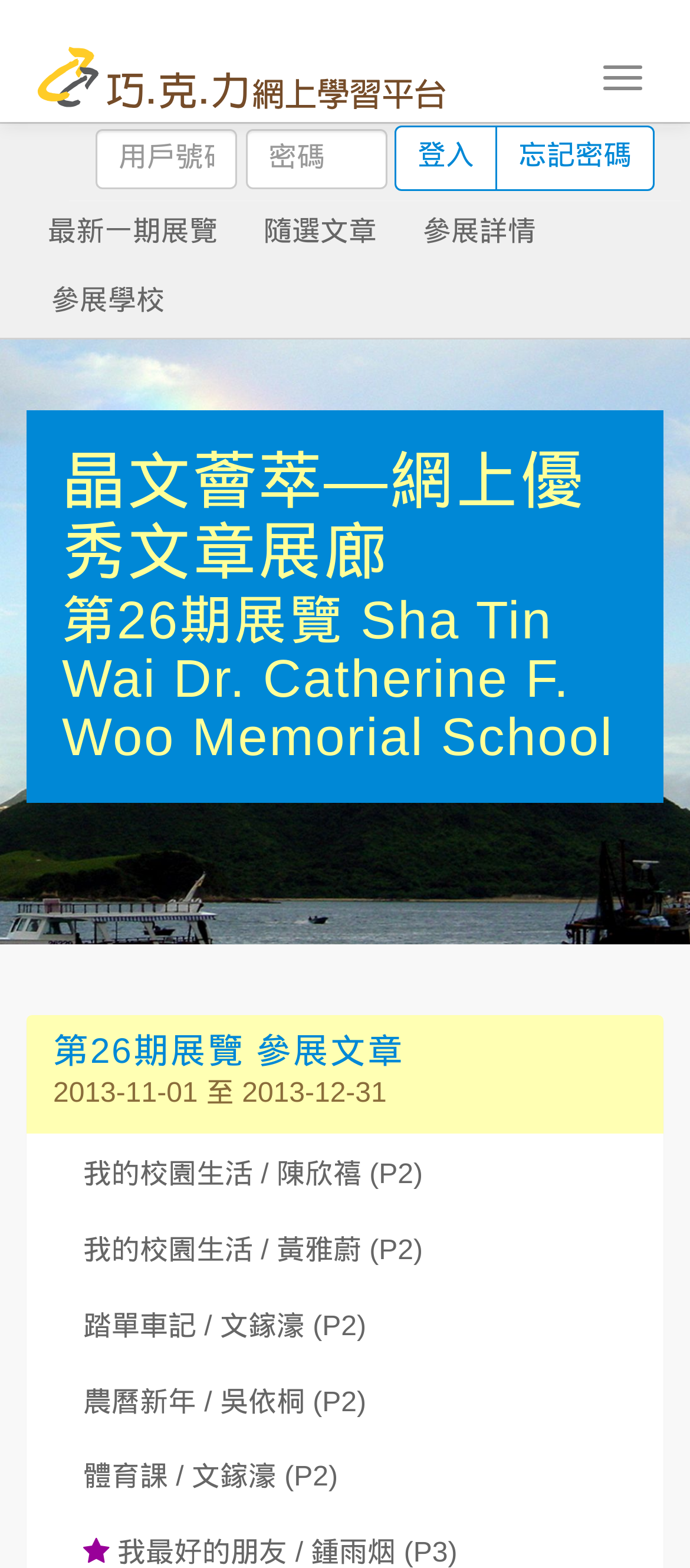How many article links are there?
Carefully analyze the image and provide a thorough answer to the question.

I counted the number of link elements under the '第26期展覽 參展文章' heading, which are '我的校園生活 / 陳欣禧 (P2)', '我的校園生活 / 黃雅蔚 (P2)', '踏單車記 / 文鎵濠 (P2)', '農曆新年 / 吳依桐 (P2)', and '體育課 / 文鎵濠 (P2)', so there are 5 article links.